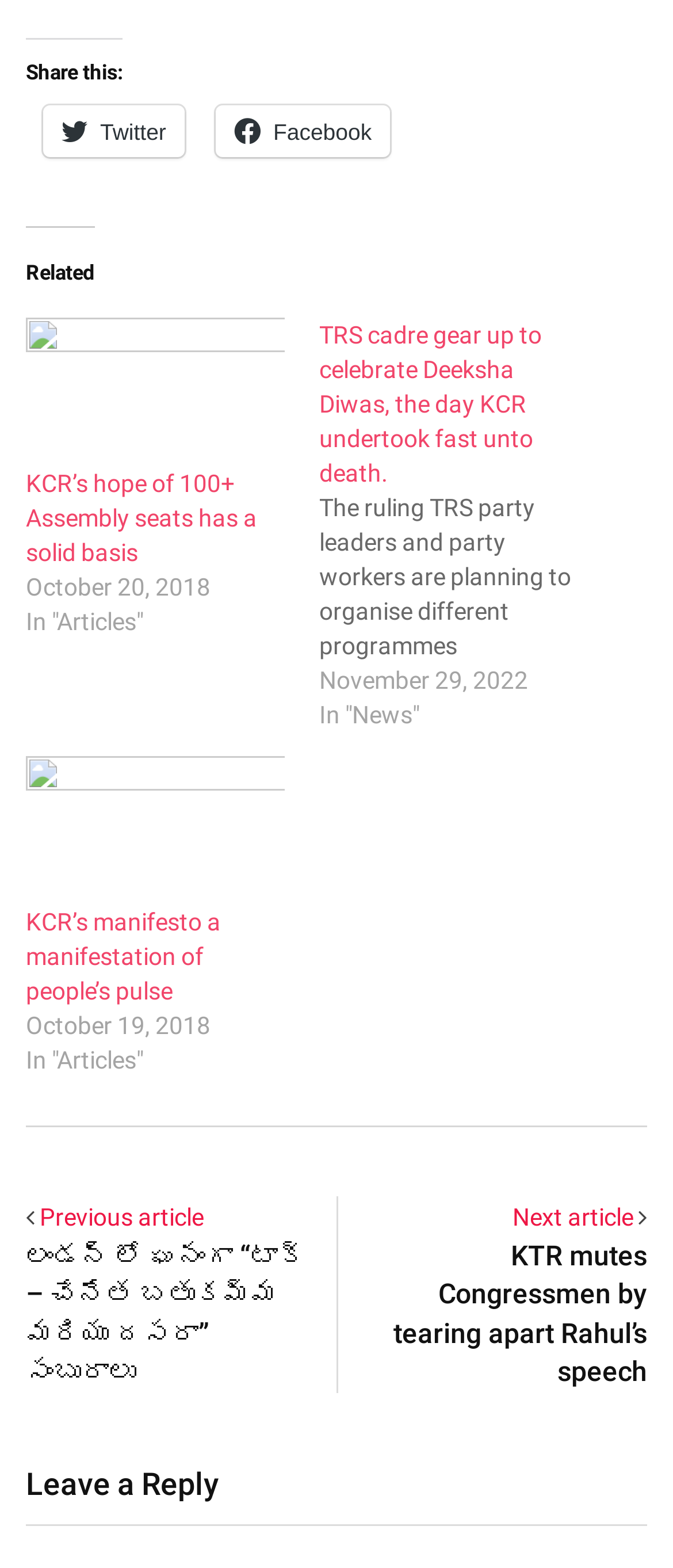Please identify the bounding box coordinates of the element on the webpage that should be clicked to follow this instruction: "Read article 'TRS cadre gear up to celebrate Deeksha Diwas, the day KCR undertook fast unto death.'". The bounding box coordinates should be given as four float numbers between 0 and 1, formatted as [left, top, right, bottom].

[0.474, 0.203, 0.91, 0.467]